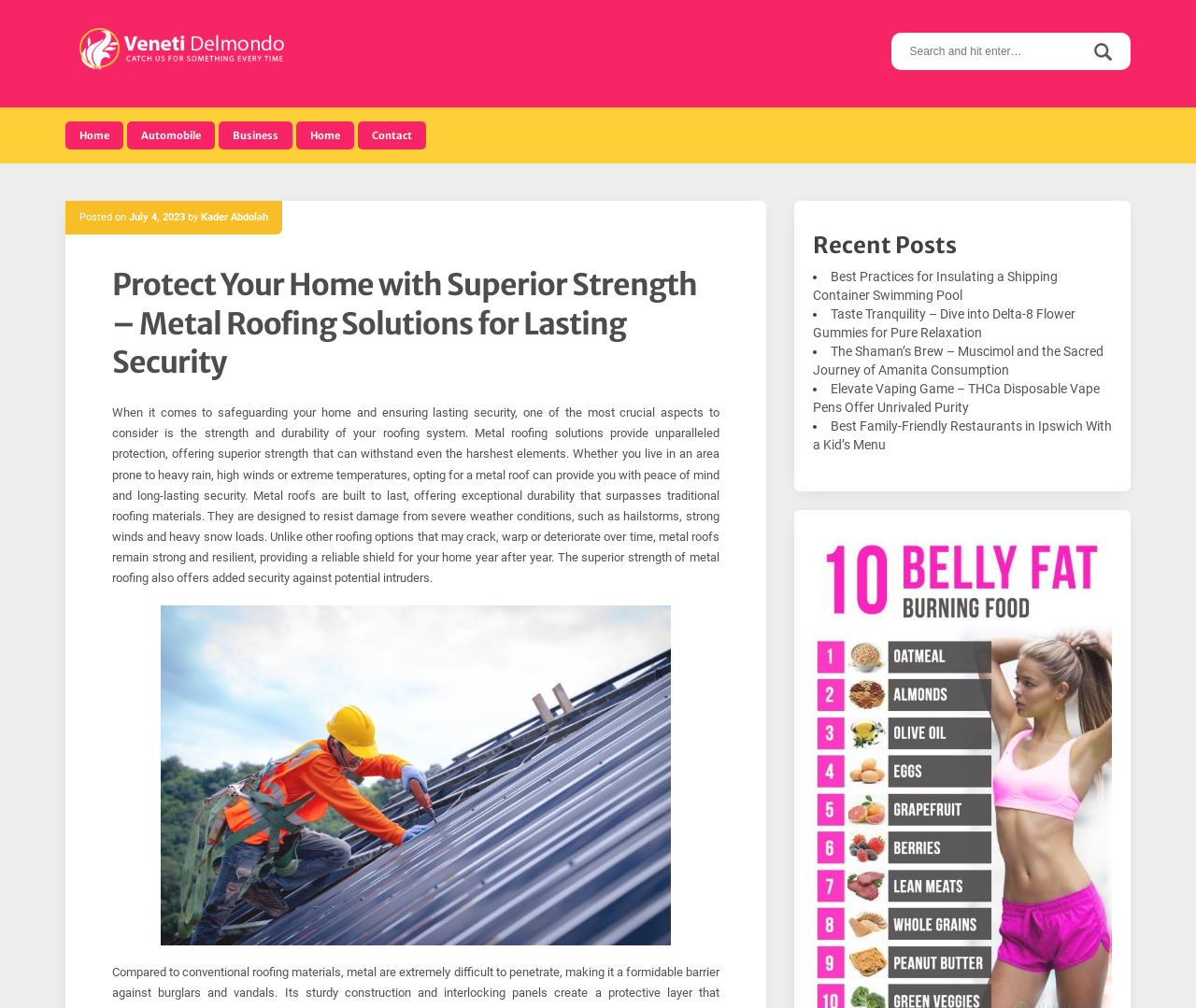Summarize the contents and layout of the webpage in detail.

The webpage is about metal roofing solutions, specifically highlighting their superior strength and durability for lasting security. At the top left, there is a logo and a link to "Veneti Delmondo". On the top right, there is a search bar with a "Search" button. Below the search bar, there are navigation links to "Home", "Automobile", "Business", and "Contact".

The main content of the webpage is divided into two sections. The first section has a header that reads "Protect Your Home with Superior Strength – Metal Roofing Solutions for Lasting Security". Below the header, there is a paragraph of text that explains the benefits of metal roofing, including its ability to withstand harsh weather conditions and provide long-lasting security. There is also an image related to metal roofing.

The second section is titled "Recent Posts" and features a list of five links to recent articles, each with a bullet point marker. The articles' titles range from topics like insulating a shipping container swimming pool to vaping game and family-friendly restaurants.

Overall, the webpage has a clean and organized layout, with a clear focus on metal roofing solutions and a section for recent posts.